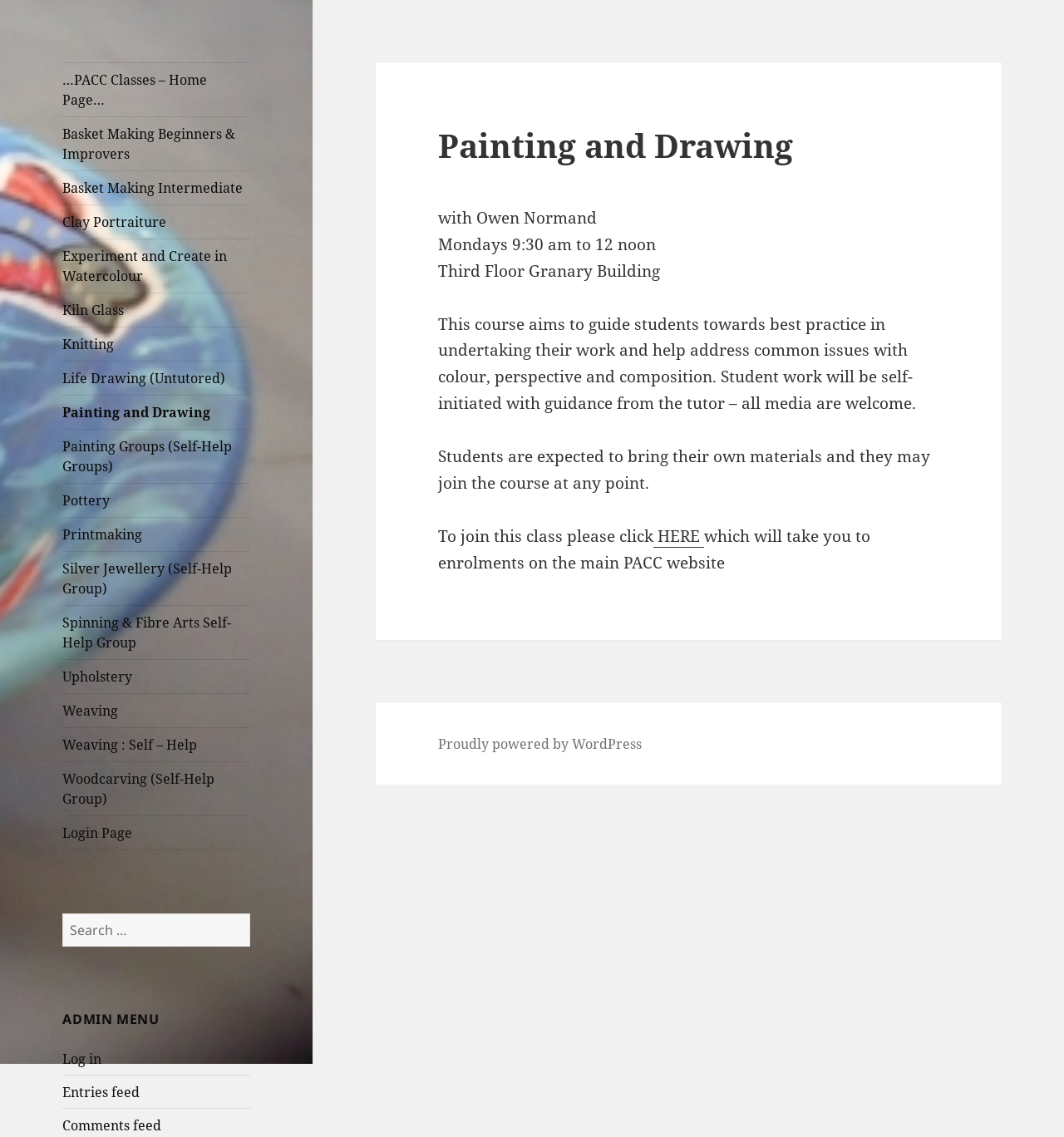Elaborate on the information and visuals displayed on the webpage.

The webpage is about Painting and Drawing classes offered by PACCTutors. At the top, there is a navigation menu with links to various classes, including Basket Making, Clay Portraiture, and Woodcarving, among others. Below the navigation menu, there is a search bar with a "Search" button. 

On the left side, there is an administrative menu with links to log in, entries feed, and comments feed. 

The main content of the webpage is an article about a Painting and Drawing class taught by Owen Normand. The class details are provided, including the schedule, location, and course description. The course aims to guide students towards best practices in painting and drawing, and students are expected to bring their own materials. There is a link to enroll in the class on the main PACC website.

At the bottom of the page, there is a footer section with a link to the WordPress website, indicating that the webpage is powered by WordPress.